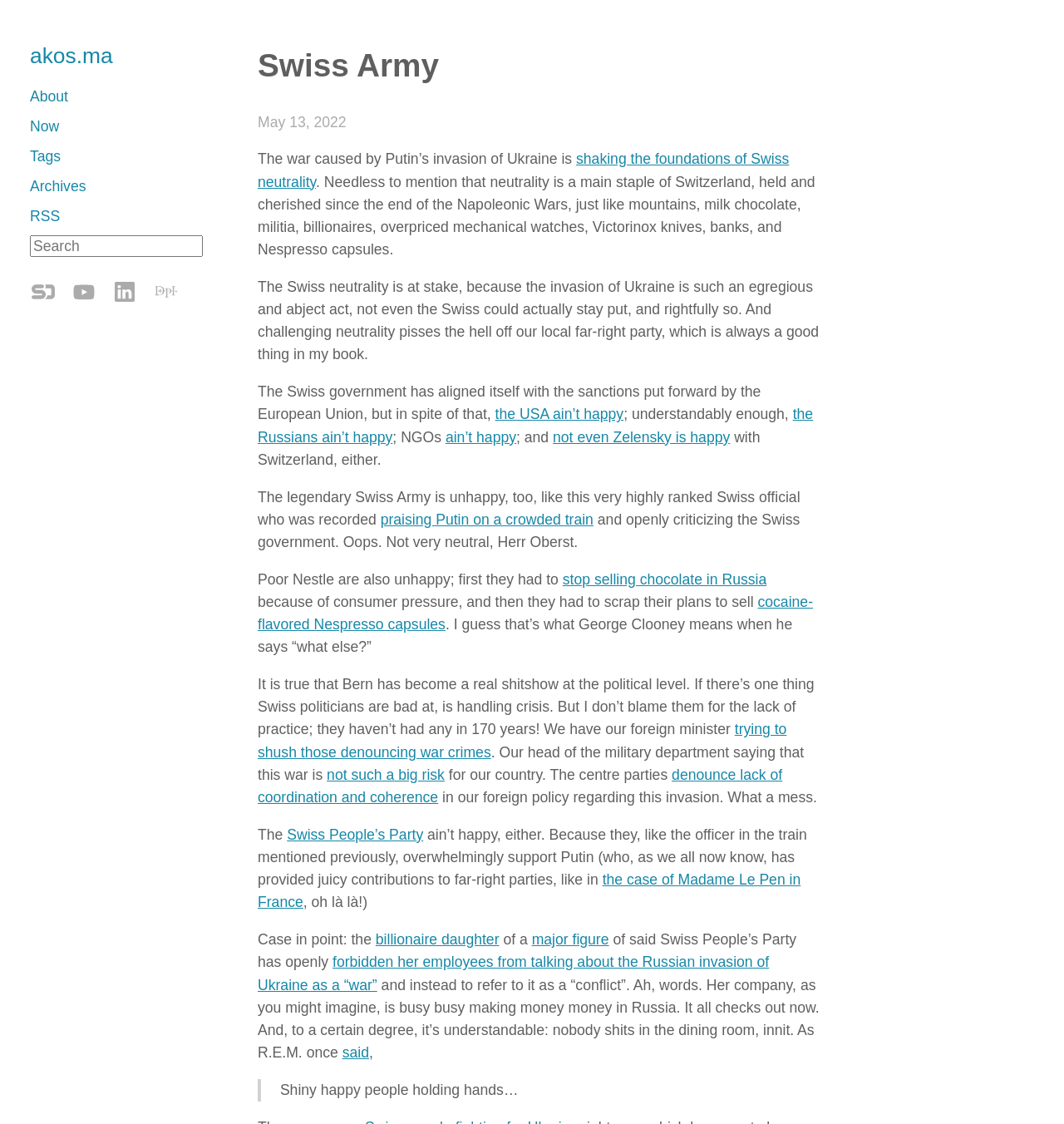Give a short answer to this question using one word or a phrase:
What is the last sentence of the article?

Shiny happy people holding hands…